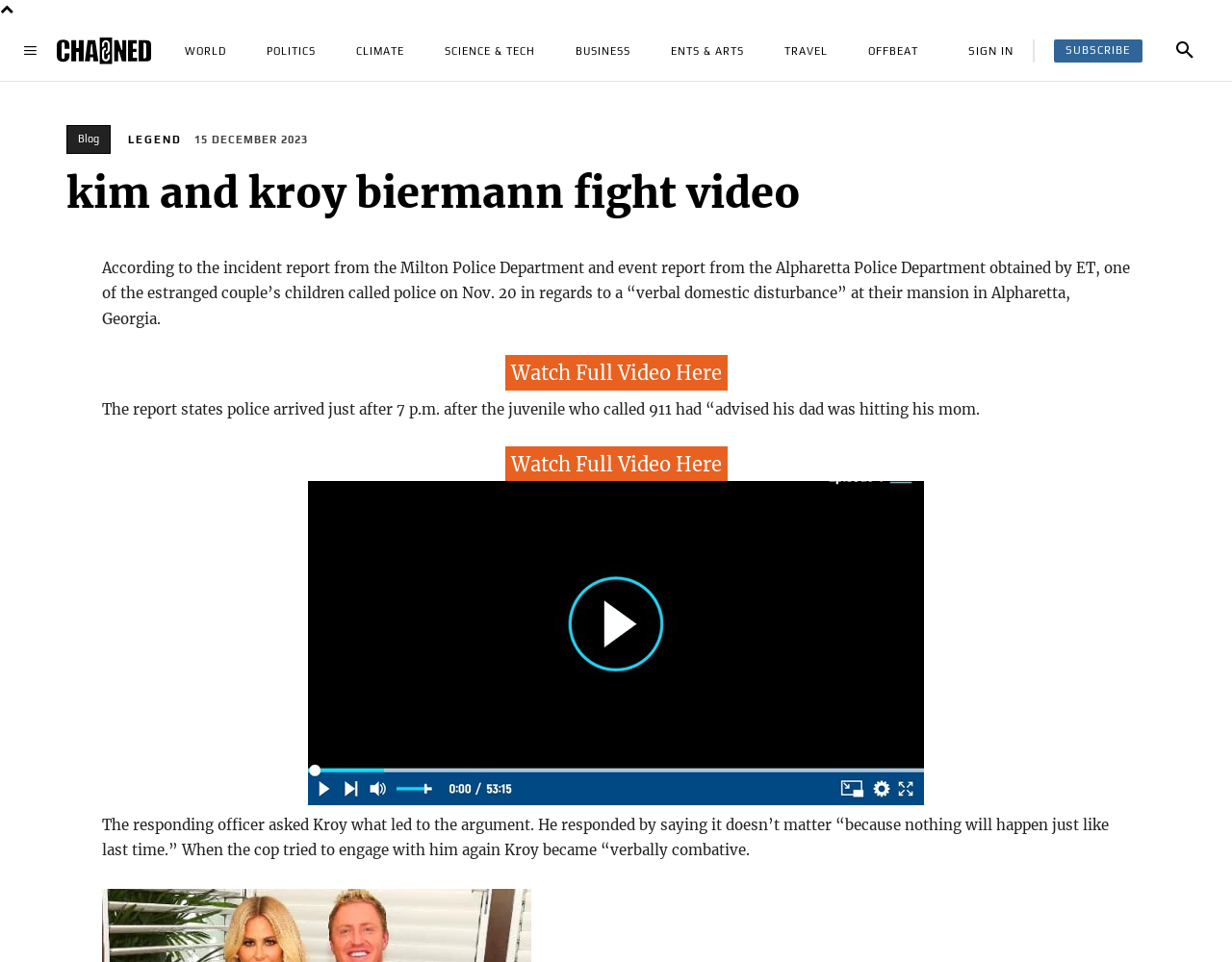Identify the headline of the webpage and generate its text content.

kim and kroy biermann fight video